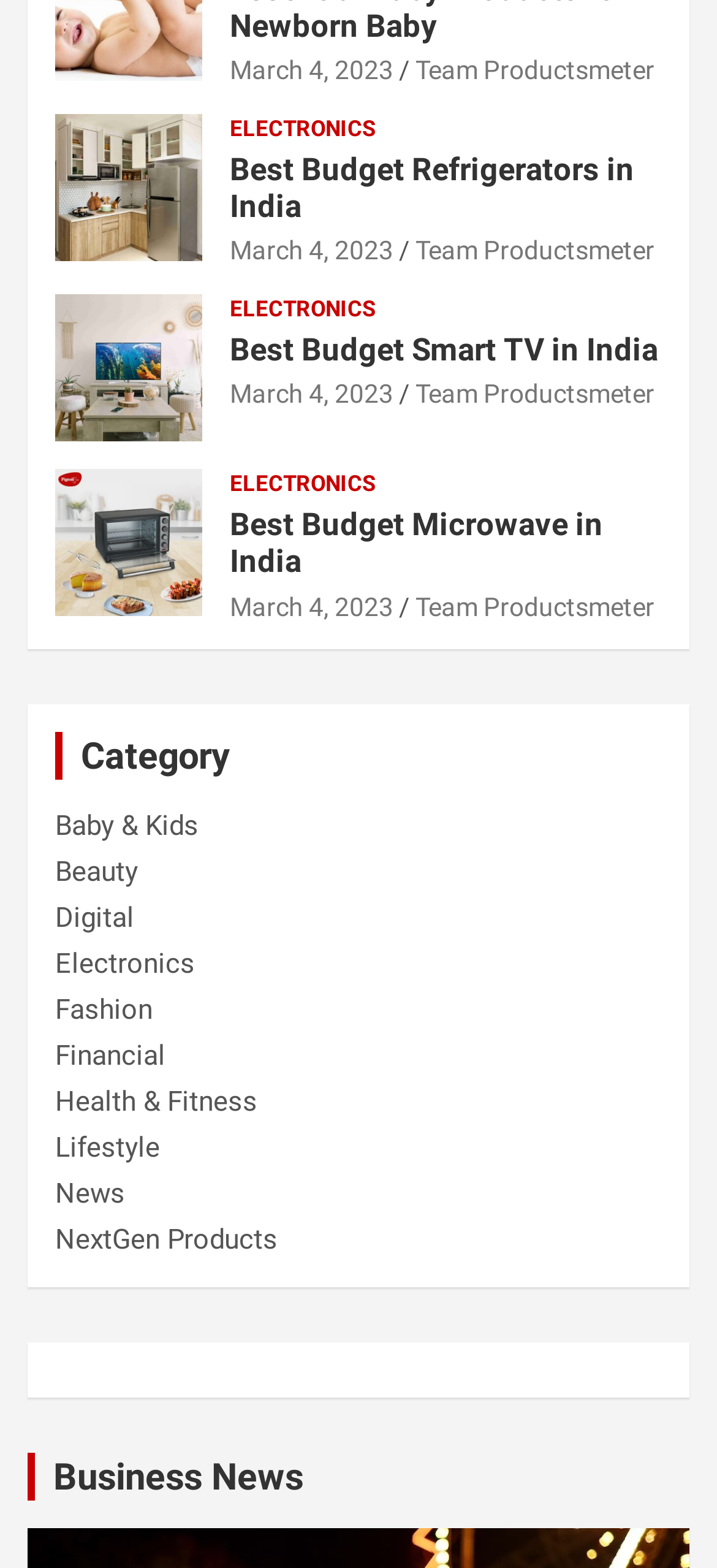Find the bounding box coordinates of the clickable element required to execute the following instruction: "Select the 'Electronics' category". Provide the coordinates as four float numbers between 0 and 1, i.e., [left, top, right, bottom].

[0.077, 0.604, 0.272, 0.625]